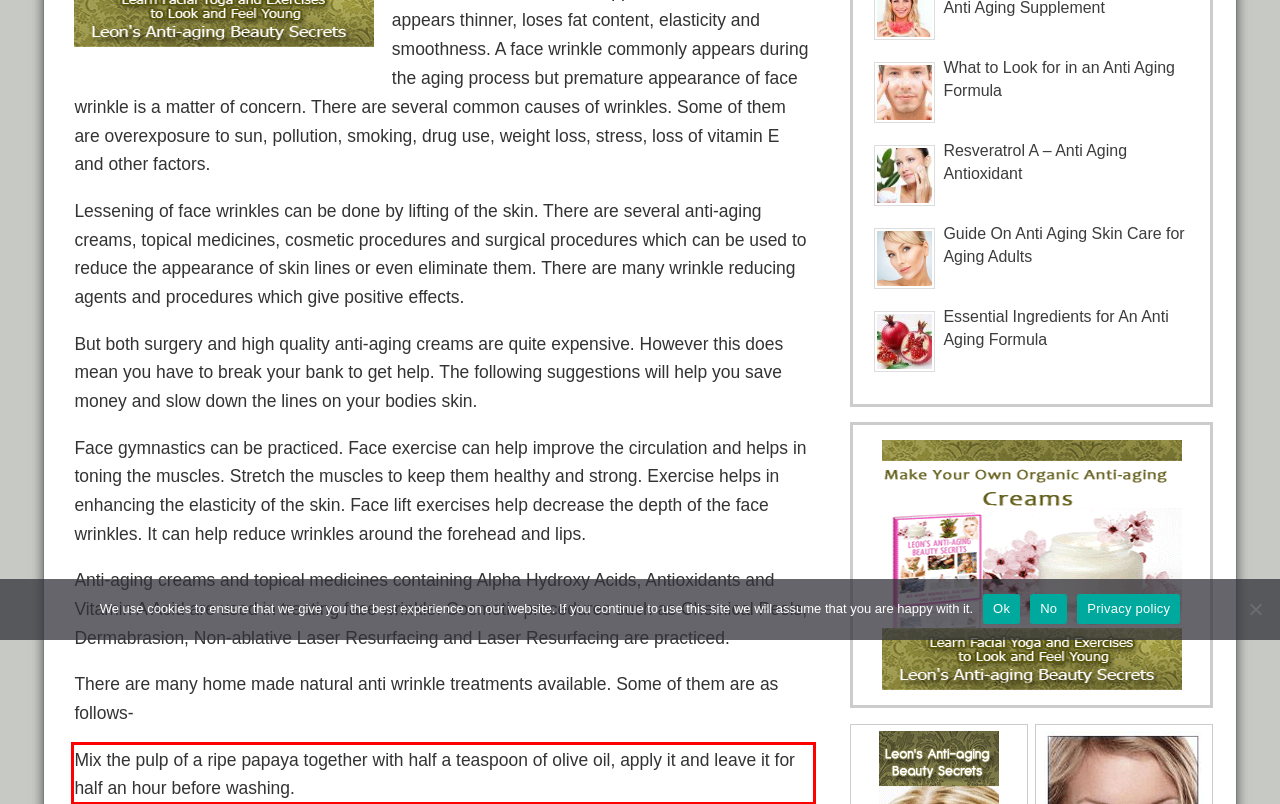In the screenshot of the webpage, find the red bounding box and perform OCR to obtain the text content restricted within this red bounding box.

Mix the pulp of a ripe papaya together with half a teaspoon of olive oil, apply it and leave it for half an hour before washing.